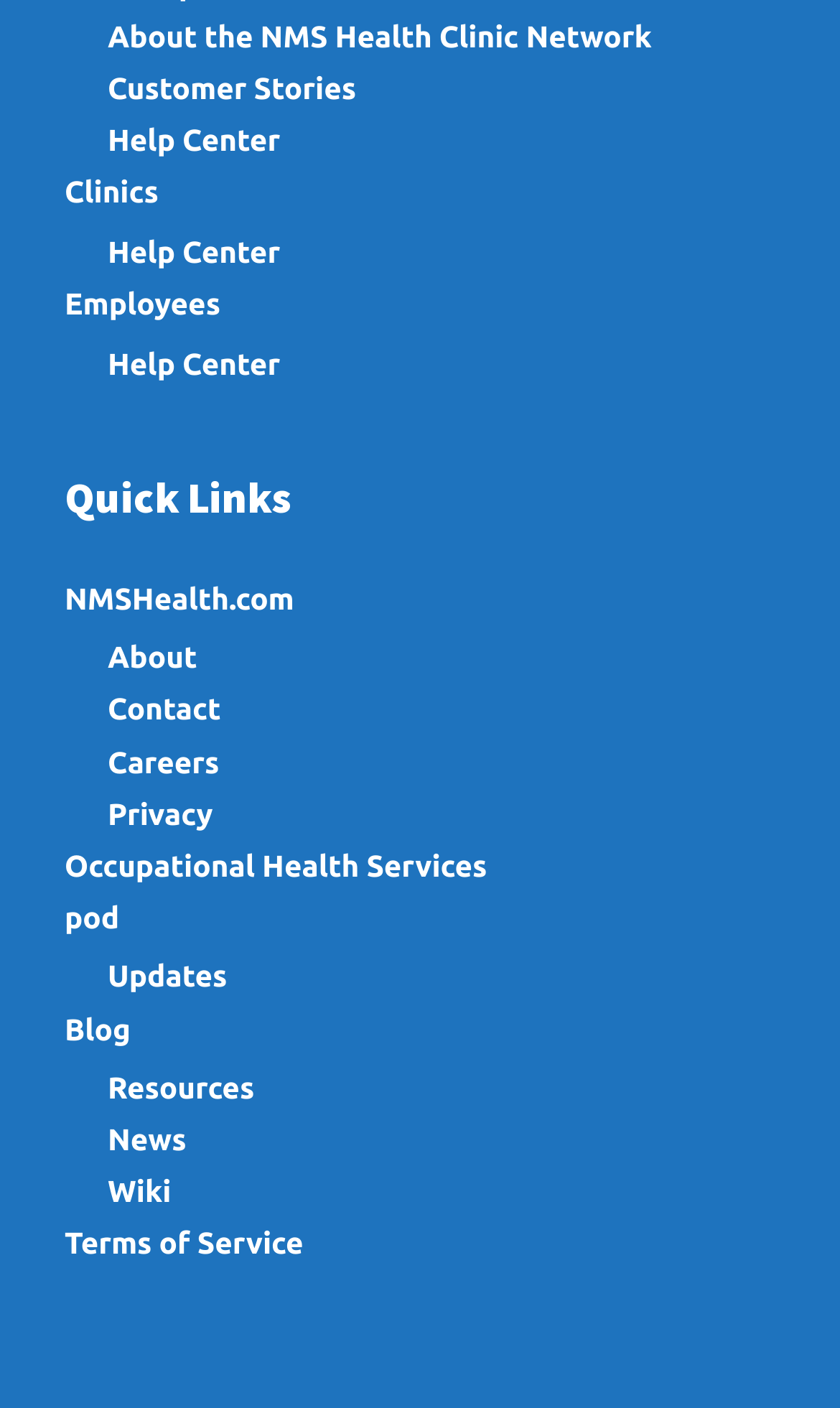Please answer the following question using a single word or phrase: 
Are there any expanded links in the top navigation?

Yes